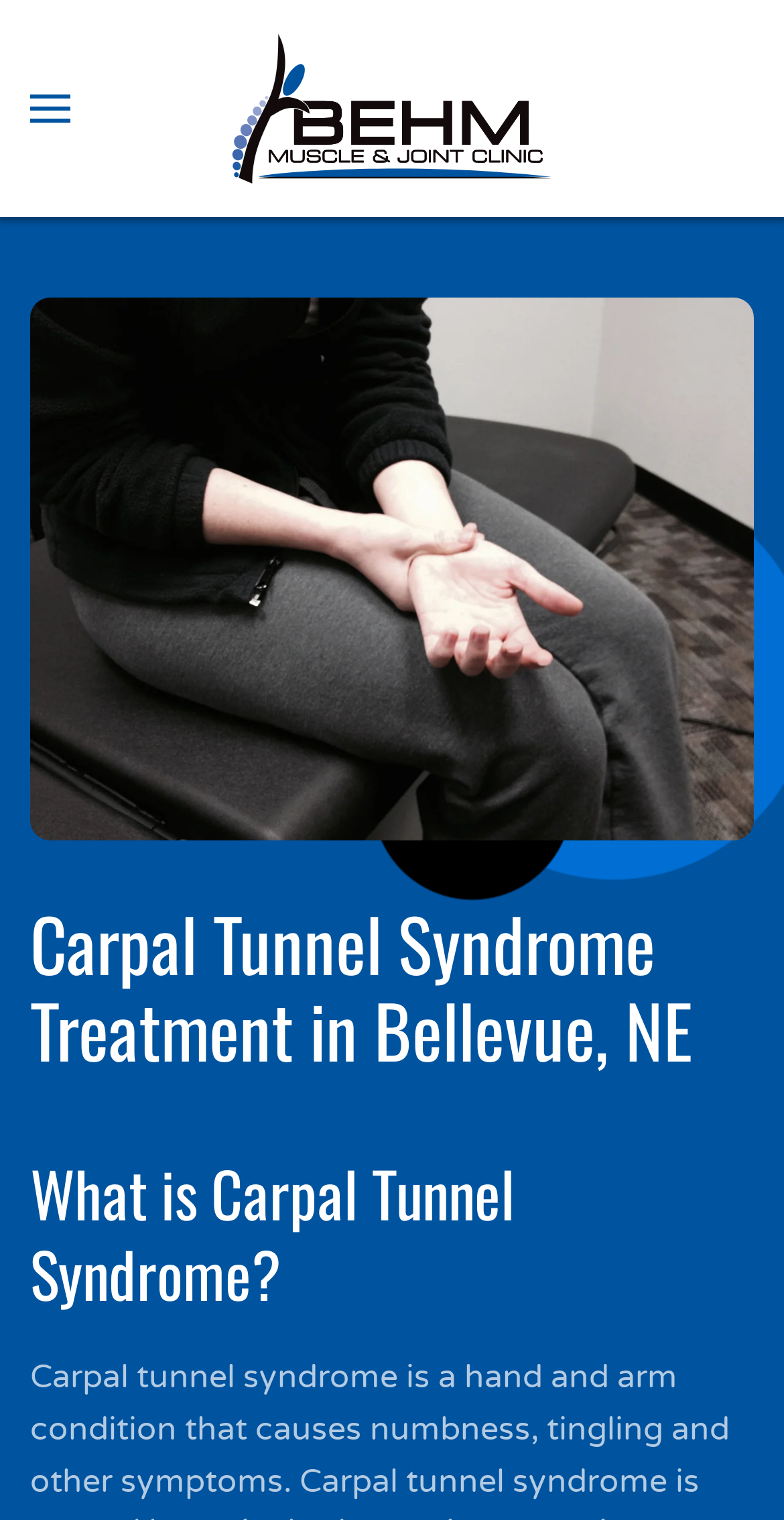Extract the heading text from the webpage.

Carpal Tunnel Syndrome Treatment in Bellevue, NE